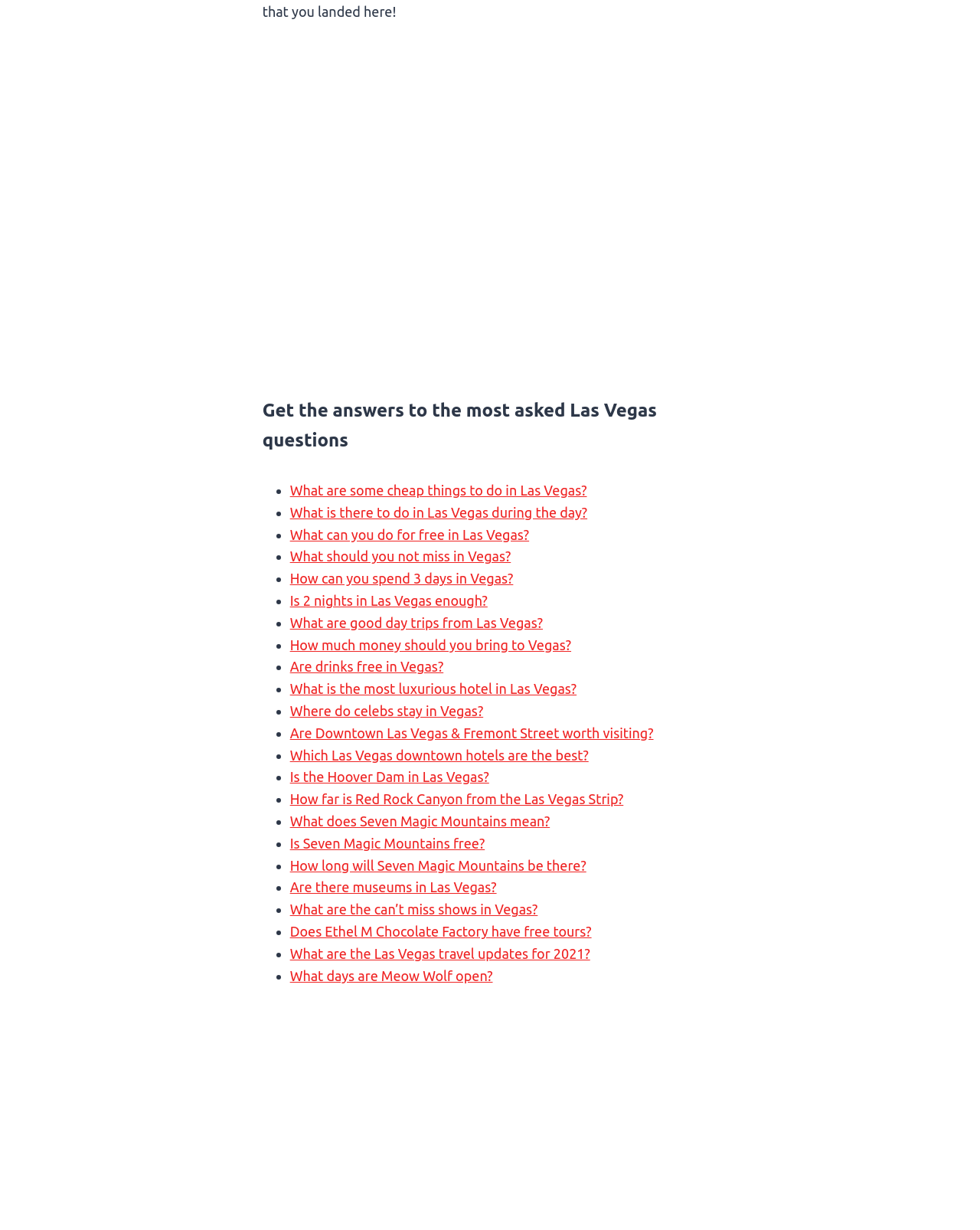Please answer the following question using a single word or phrase: 
What is the image at the top of the webpage about?

Area15 Las Vegas